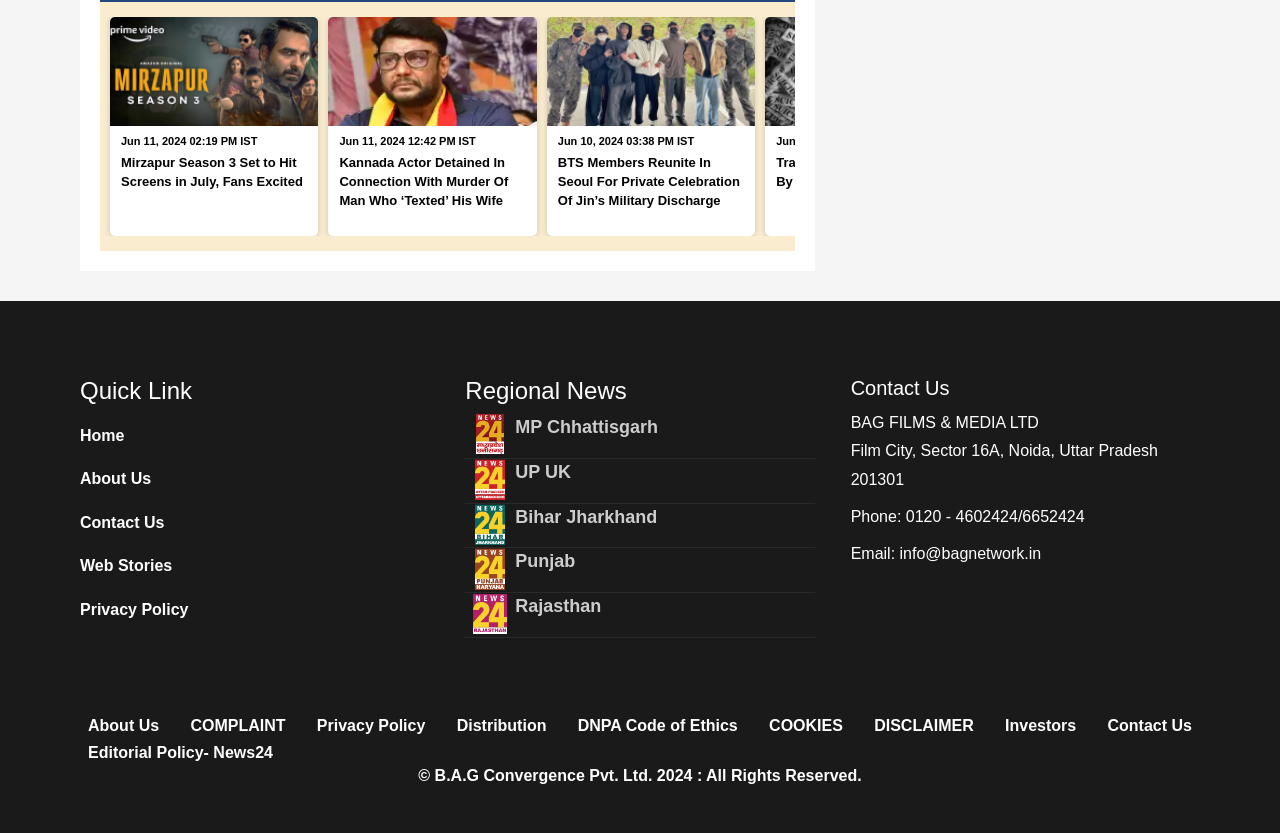Identify the bounding box coordinates for the element that needs to be clicked to fulfill this instruction: "Contact Us". Provide the coordinates in the format of four float numbers between 0 and 1: [left, top, right, bottom].

[0.062, 0.611, 0.185, 0.644]